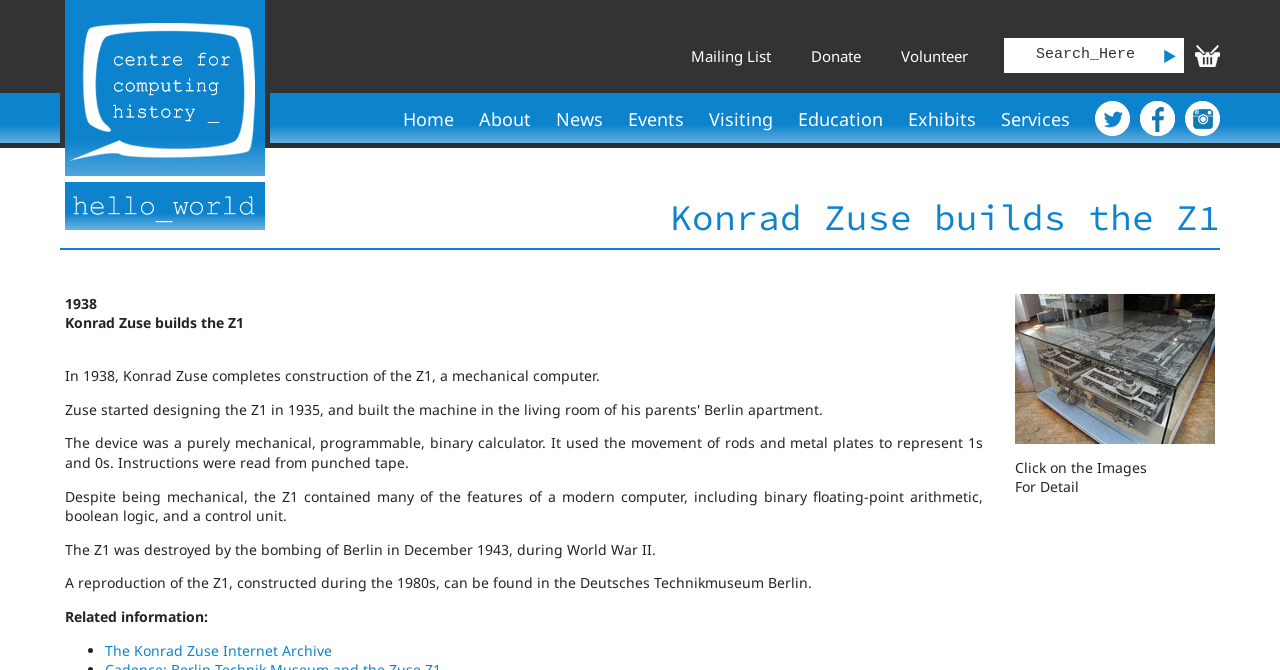Identify the bounding box coordinates of the element to click to follow this instruction: 'Share via link'. Ensure the coordinates are four float values between 0 and 1, provided as [left, top, right, bottom].

None